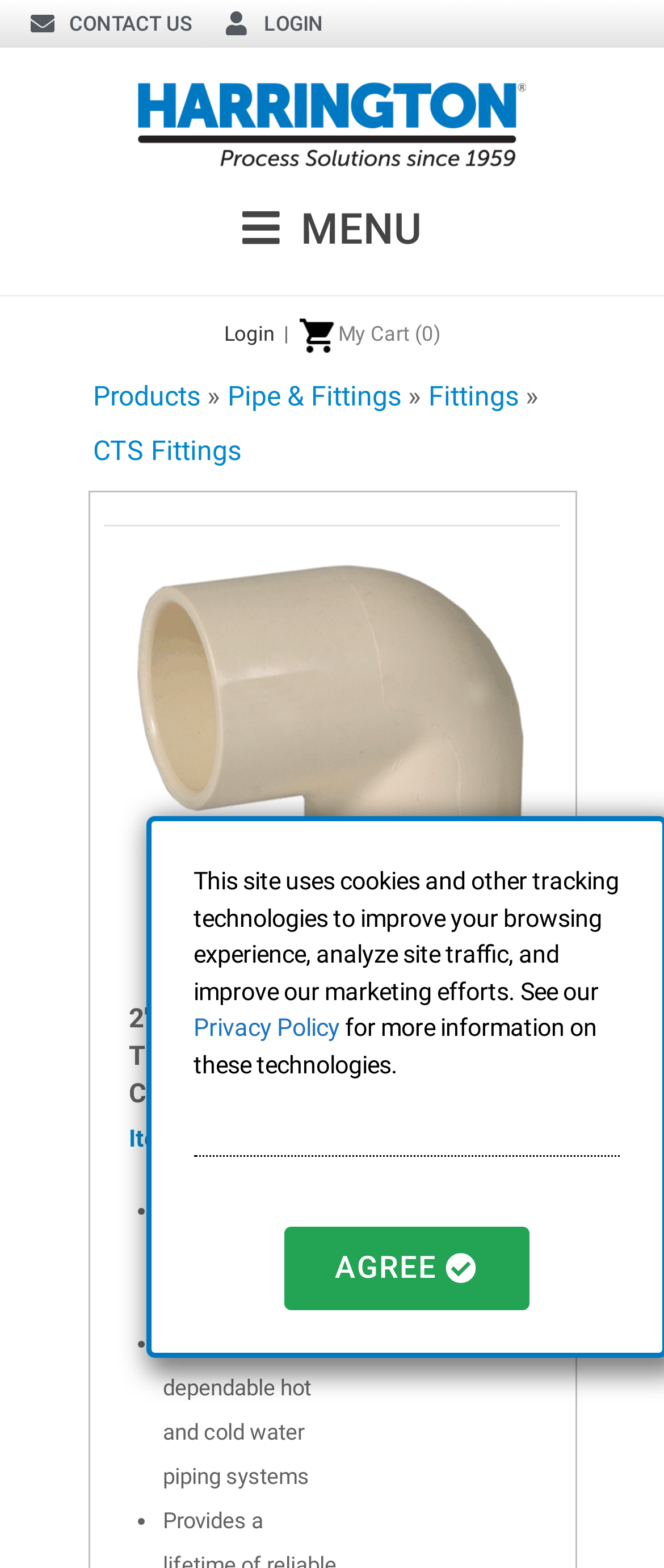Provide the bounding box coordinates for the UI element described in this sentence: "CTS Fittings". The coordinates should be four float values between 0 and 1, i.e., [left, top, right, bottom].

[0.14, 0.277, 0.363, 0.298]